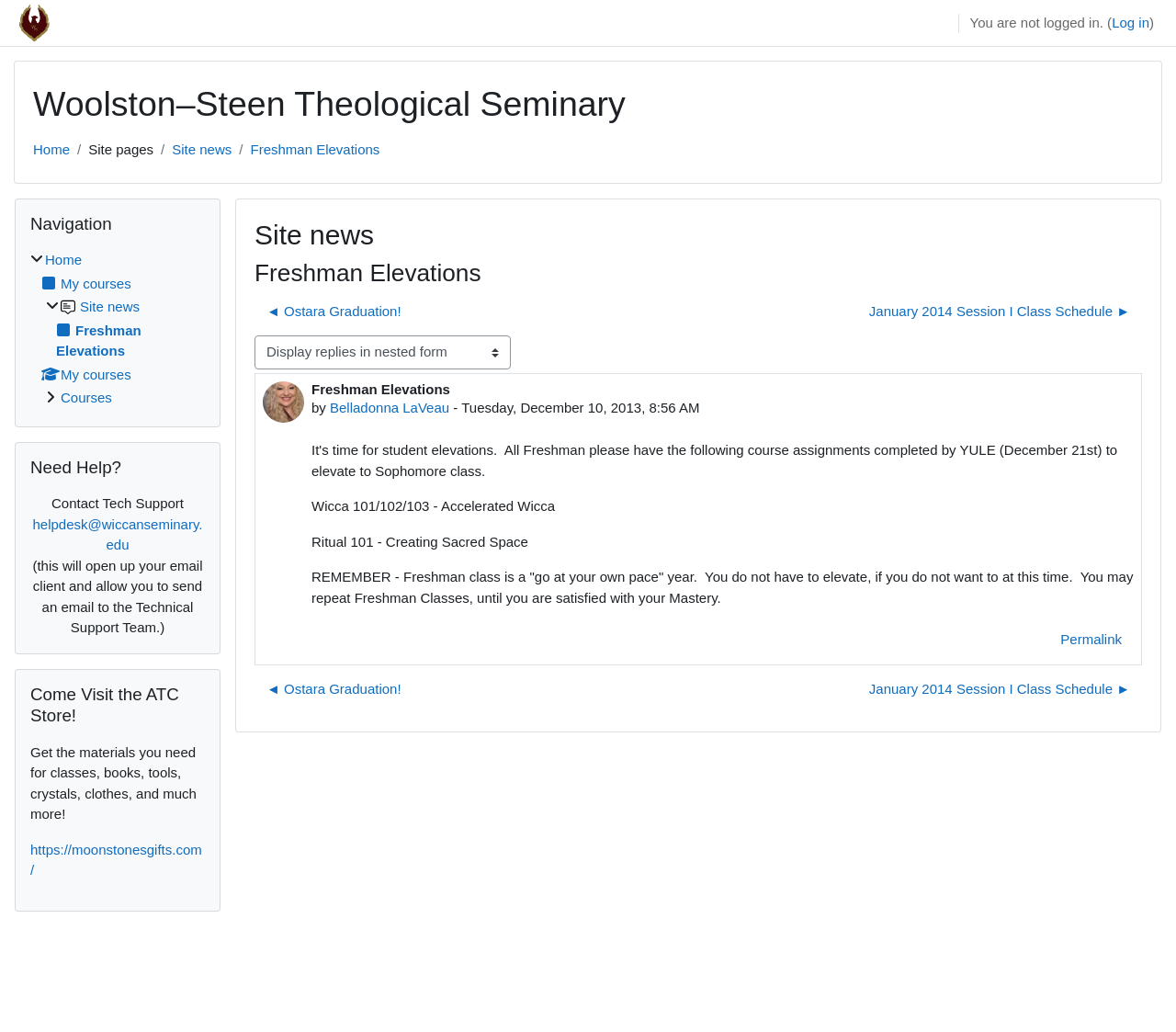Locate the bounding box coordinates of the clickable area needed to fulfill the instruction: "Contact Tech Support".

[0.028, 0.5, 0.172, 0.535]